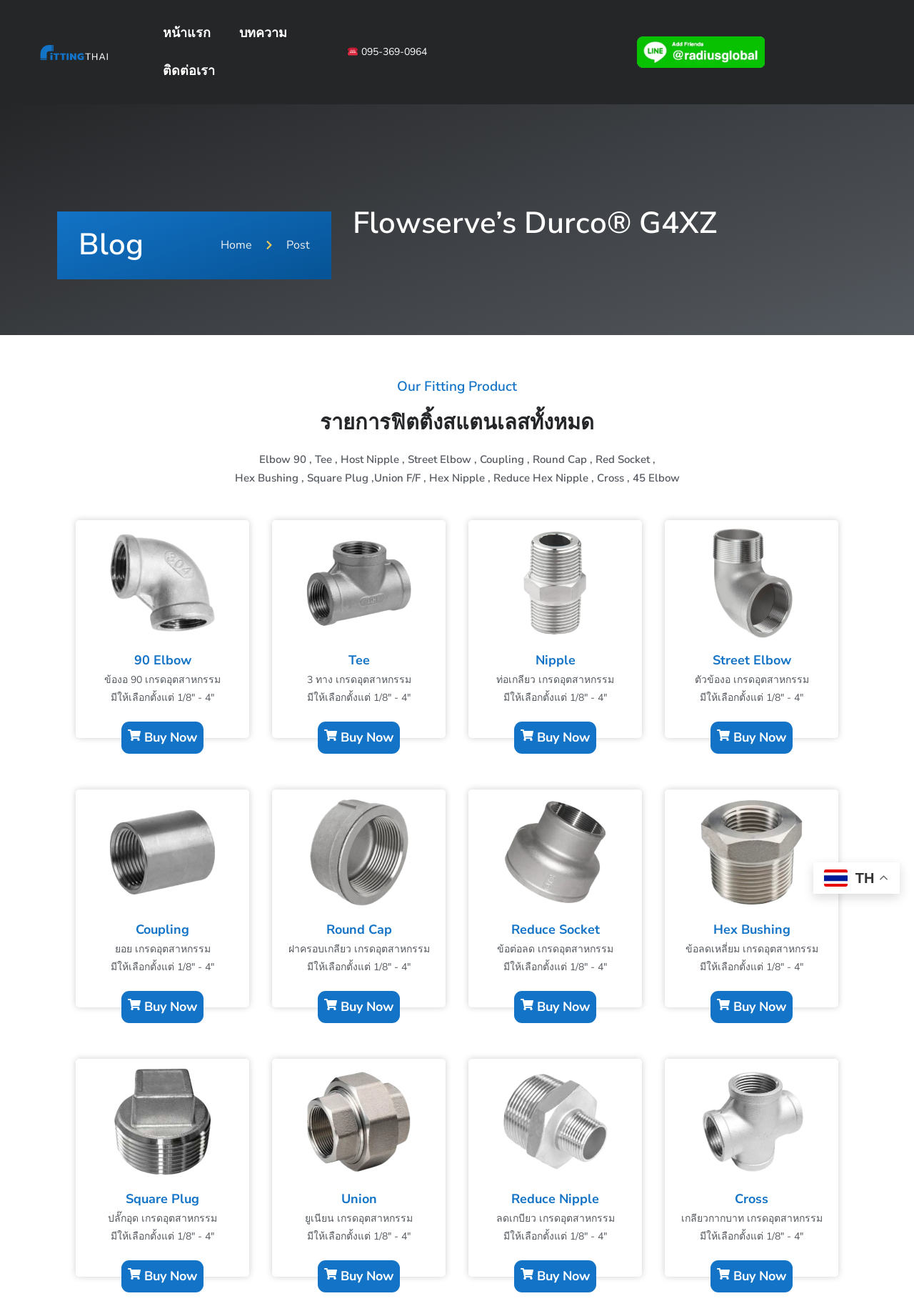Answer the question below in one word or phrase:
What is the logo of the website?

fitting thai fitting